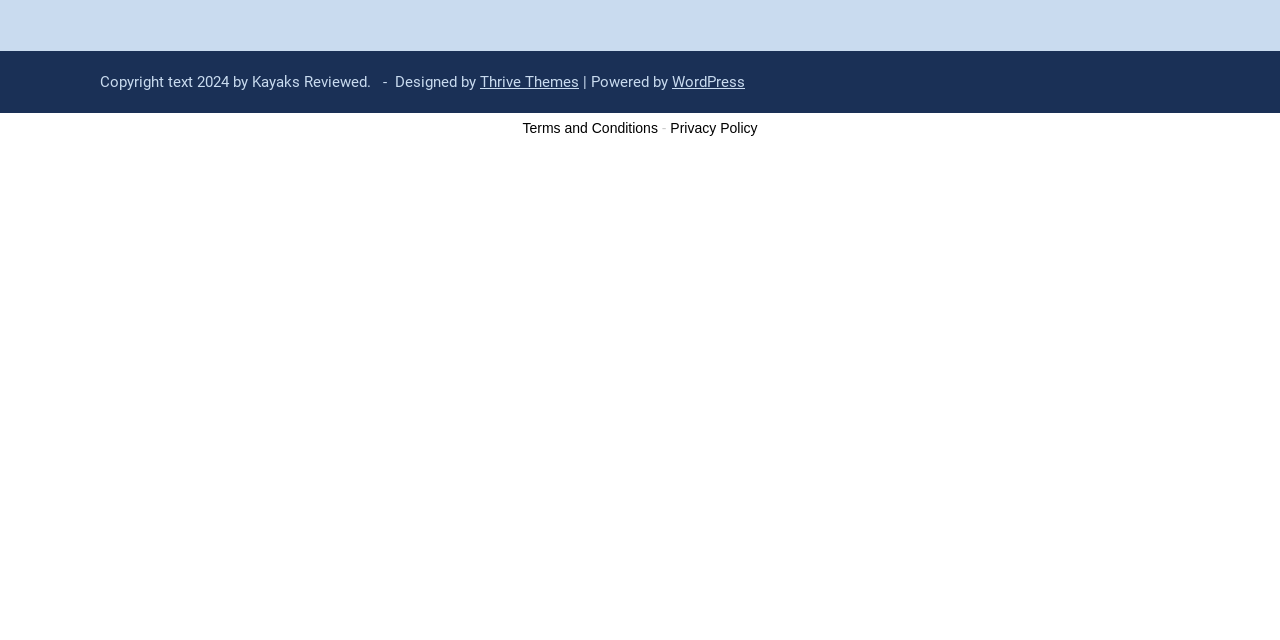Provide the bounding box coordinates for the UI element that is described as: "Terms and Conditions".

[0.408, 0.188, 0.514, 0.213]